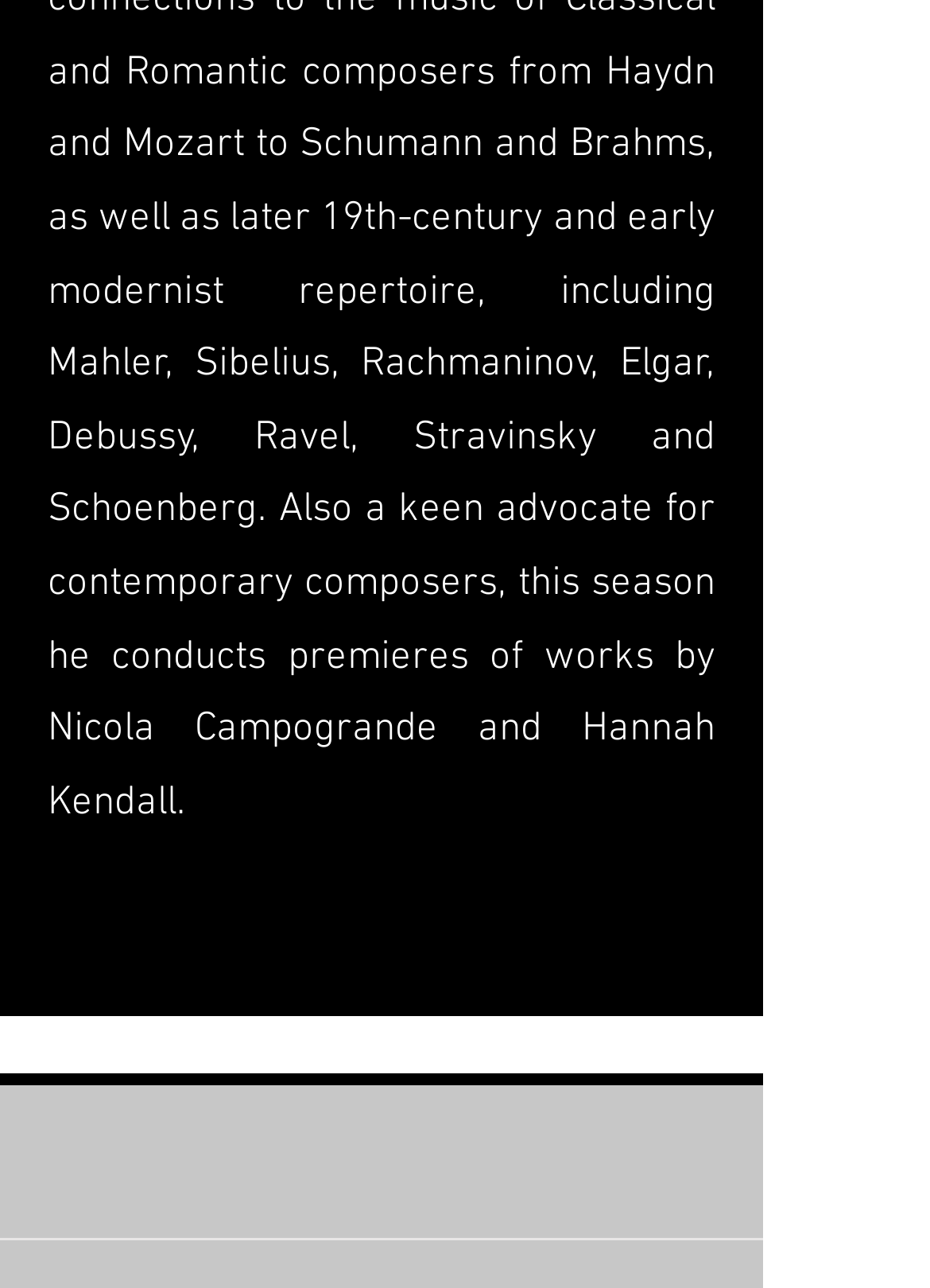For the given element description aria-label="Instagram", determine the bounding box coordinates of the UI element. The coordinates should follow the format (top-left x, top-left y, bottom-right x, bottom-right y) and be within the range of 0 to 1.

[0.487, 0.871, 0.587, 0.943]